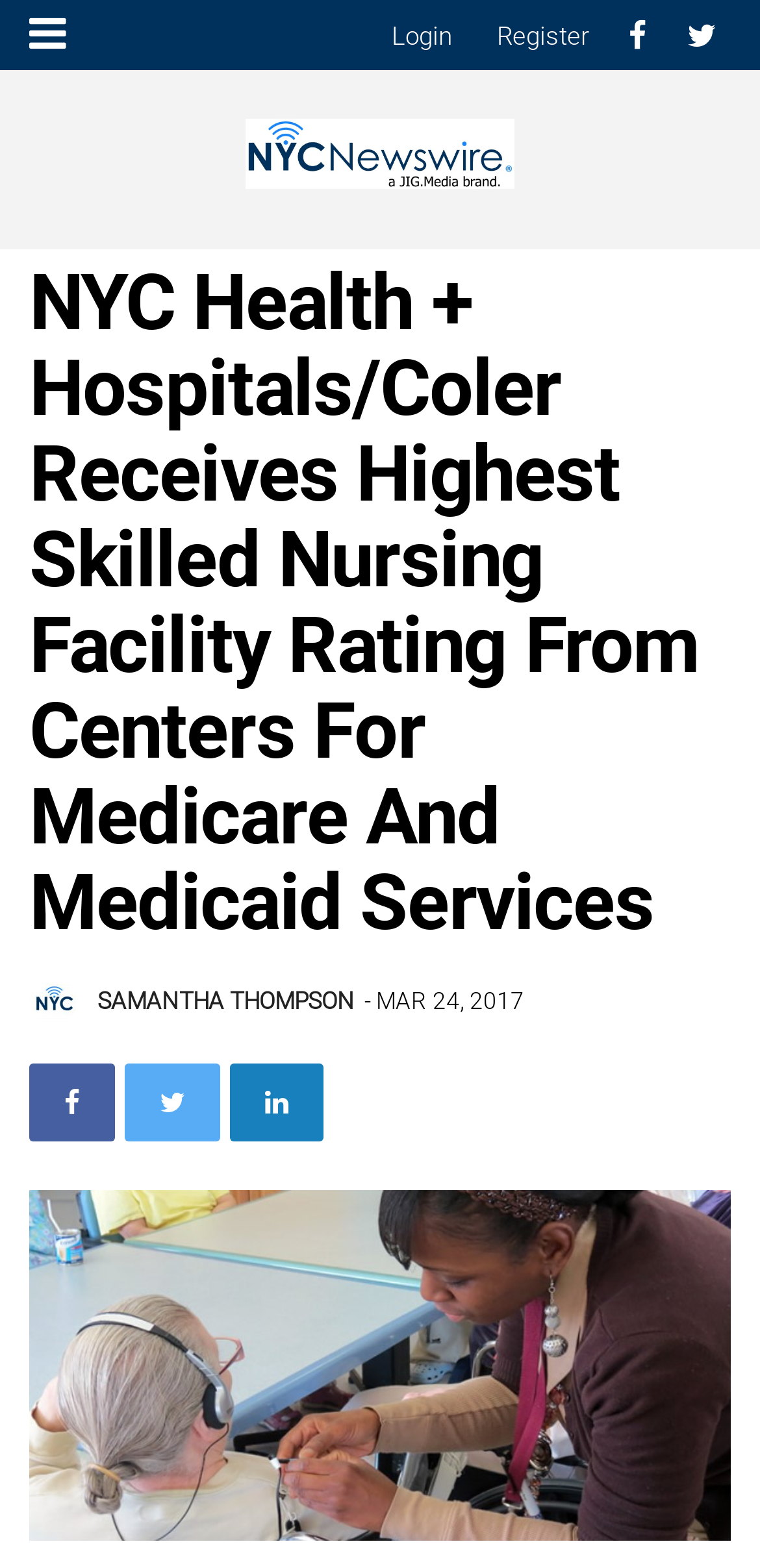From the webpage screenshot, identify the region described by Share On Facebook. Provide the bounding box coordinates as (top-left x, top-left y, bottom-right x, bottom-right y), with each value being a floating point number between 0 and 1.

[0.038, 0.679, 0.151, 0.728]